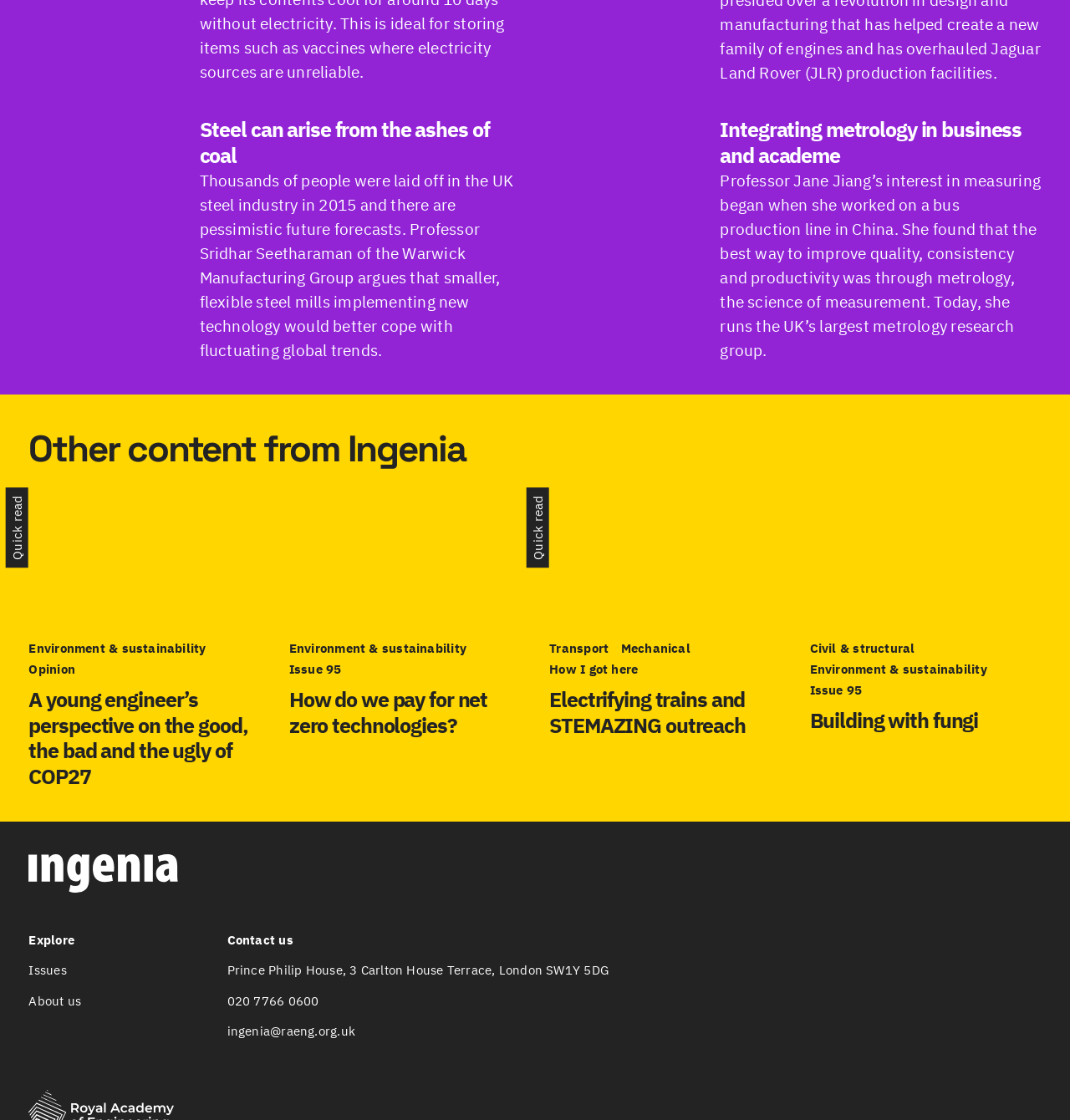Highlight the bounding box coordinates of the element you need to click to perform the following instruction: "View article about COP27."

[0.027, 0.435, 0.243, 0.705]